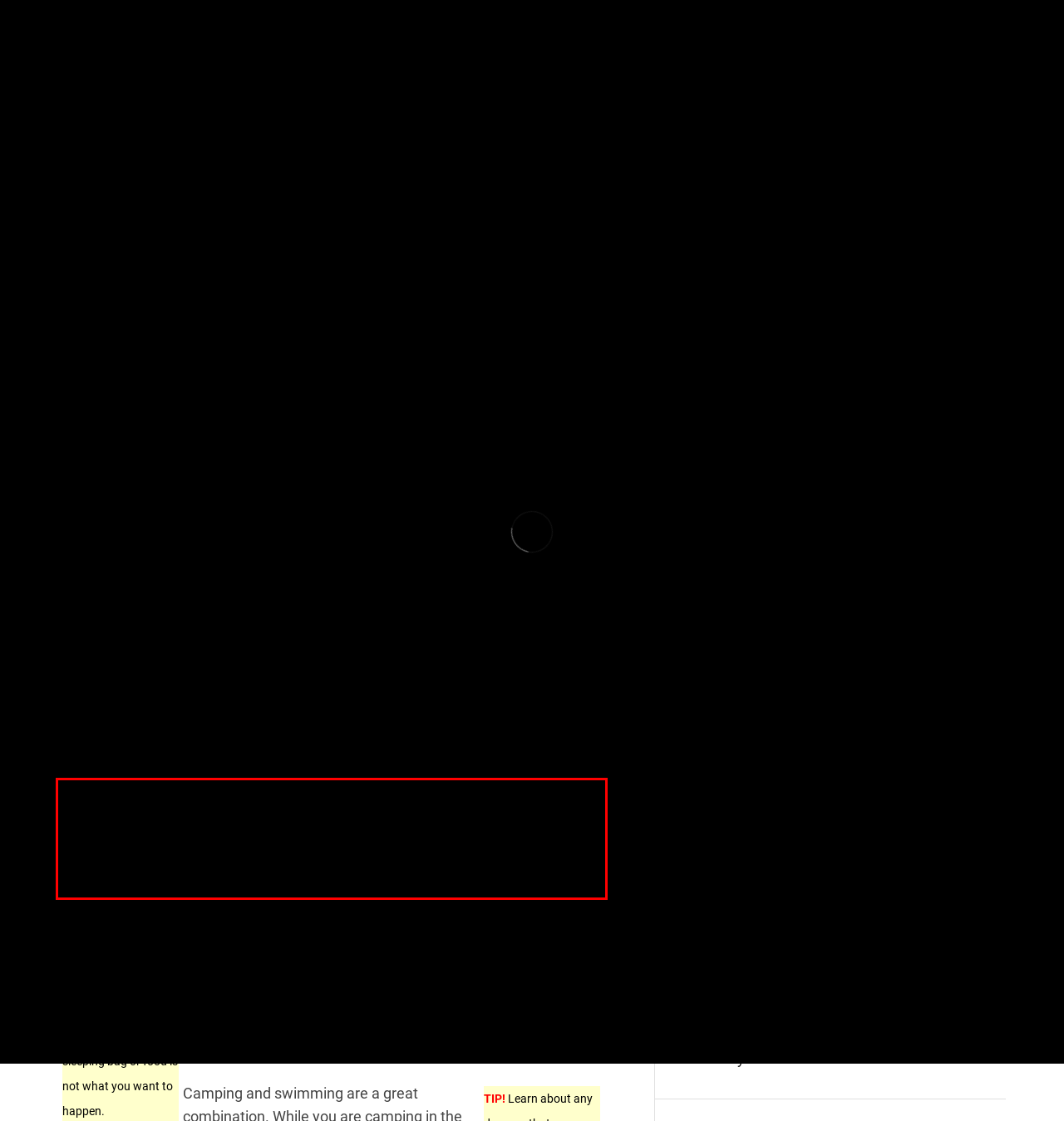Please extract the text content from the UI element enclosed by the red rectangle in the screenshot.

Let everyone help choose the perfect campsite for your family. Talk about which state to go to. The many options may make it difficult to settle on one. If it makes things simpler, list your personal preferences and then have the family choose from them.